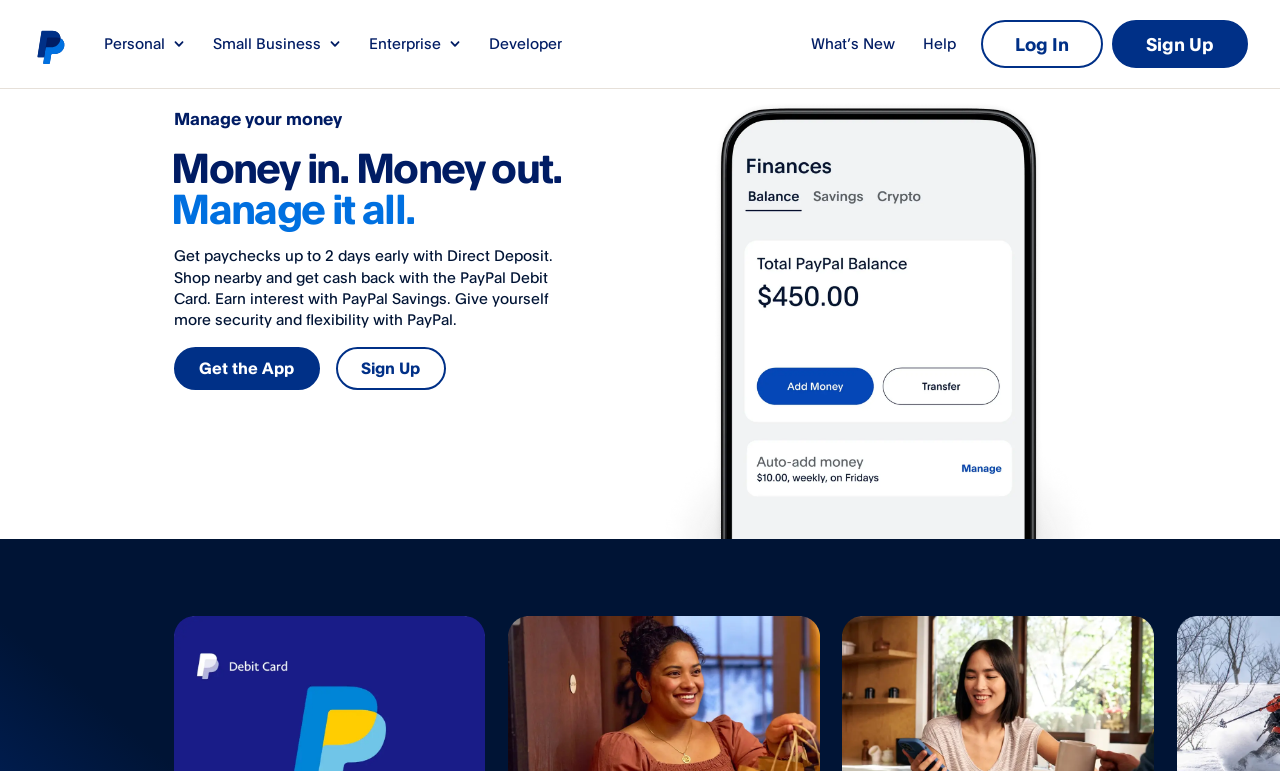Generate a thorough caption detailing the webpage content.

The webpage is about managing one's finances with PayPal. At the top left, there is a PayPal logo link. Next to it, there are three buttons for different types of accounts: Personal, Small Business, and Enterprise. On the right side of the top section, there are links to Developer, What's New, Help, Log In, and Sign Up.

Below the top section, there is a heading that reads "Manage your money" followed by a subheading that says "Money in. Money out. Manage it all." Underneath, there is a paragraph of text that describes the benefits of using PayPal, including getting paychecks early, earning cash back, and earning interest.

On the left side of the page, there are two calls-to-action: "Get the App" and "Sign Up". On the right side, there is a large image of a mobile phone displaying the PayPal app's Balance tab, showing a balance and options to add money and transfer out.

At the very bottom of the page, there is a small text that says "Showing page" with a live region that is polite and atomic, indicating that the page is dynamically updated.